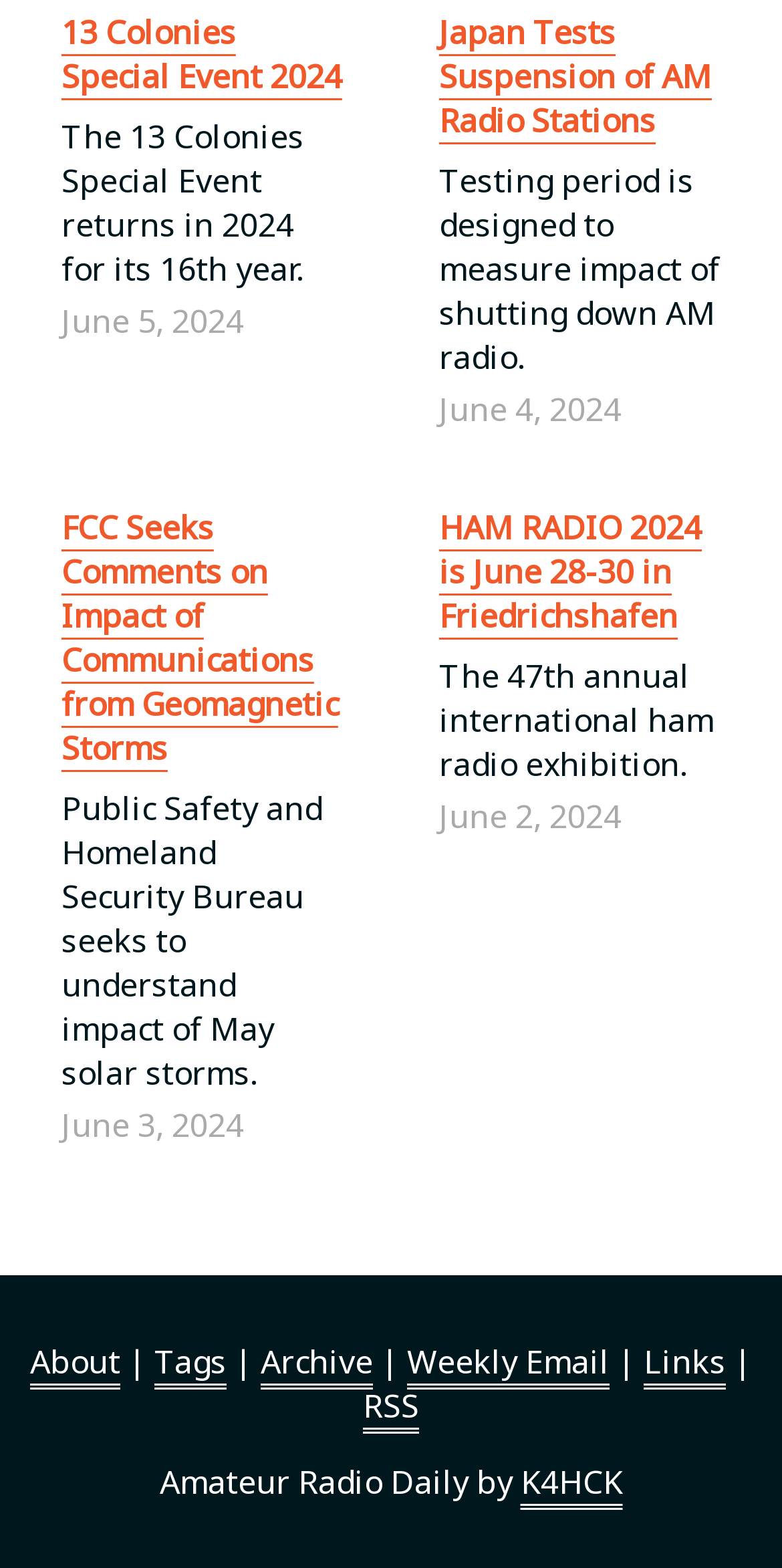Answer the following query with a single word or phrase:
How many news articles are there on the webpage?

4